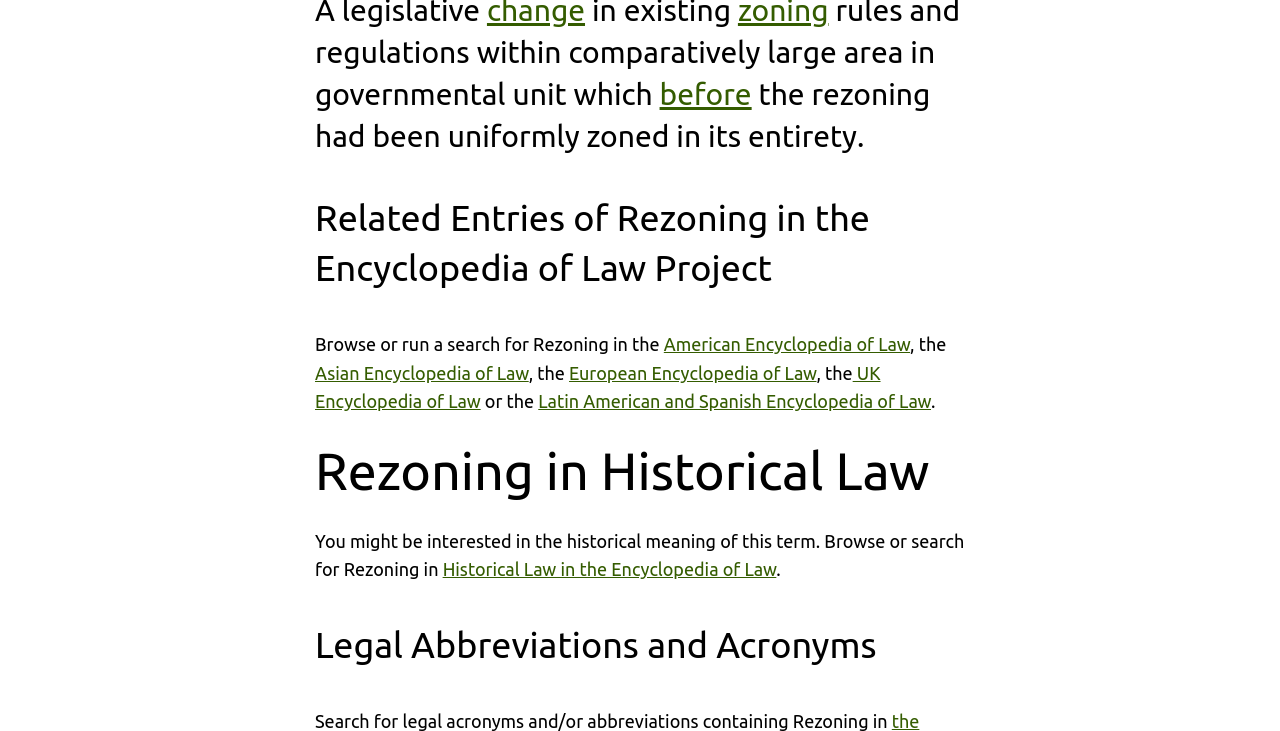Return the bounding box coordinates of the UI element that corresponds to this description: "before". The coordinates must be given as four float numbers in the range of 0 and 1, [left, top, right, bottom].

[0.515, 0.105, 0.587, 0.152]